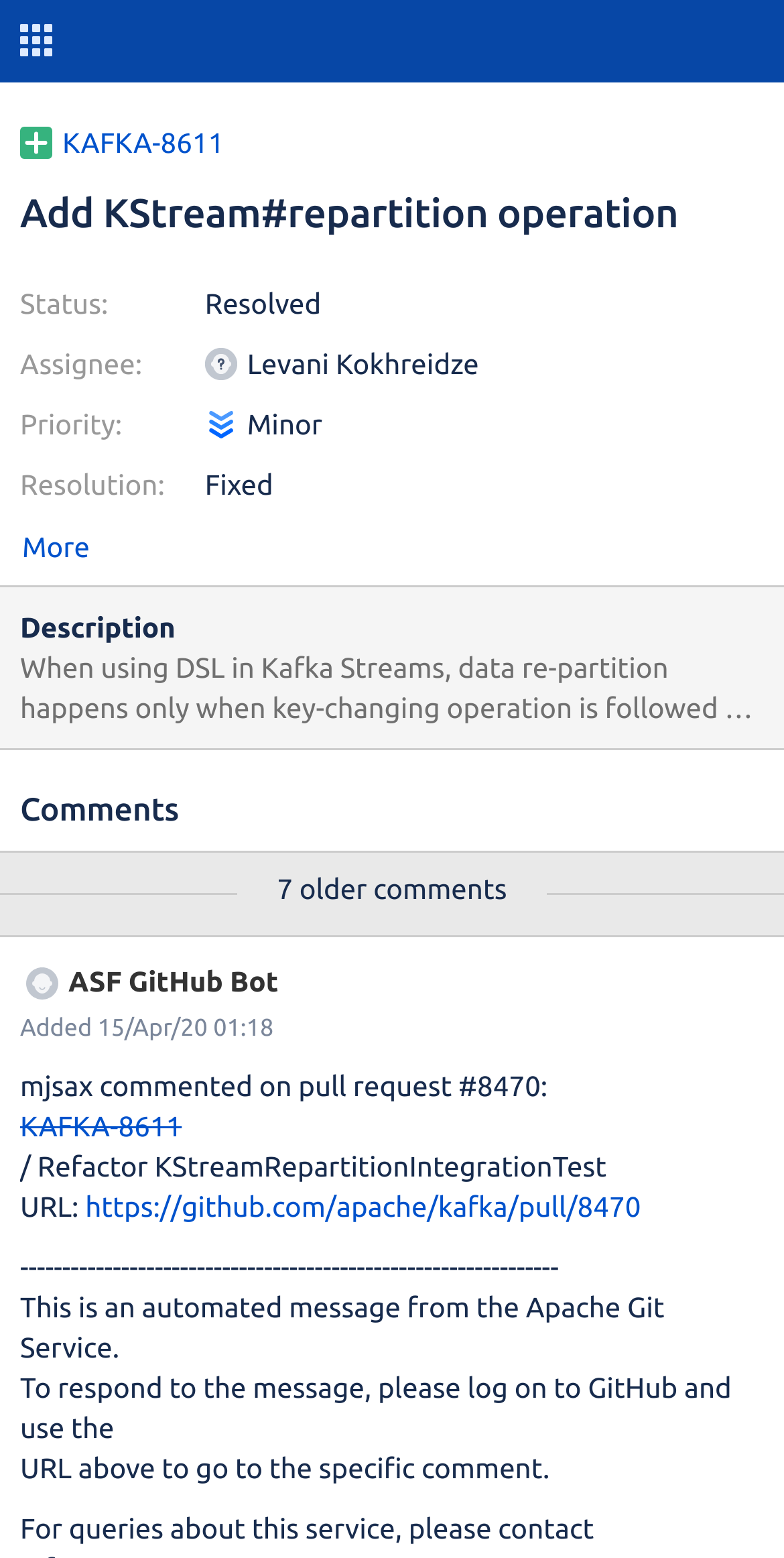Analyze the image and give a detailed response to the question:
Who is the assignee of this issue?

I found the assignee of the issue by looking at the 'Assignee:' label and its corresponding value 'Levani Kokhreidze' which is located below the heading 'Add KStream#repartition operation'.